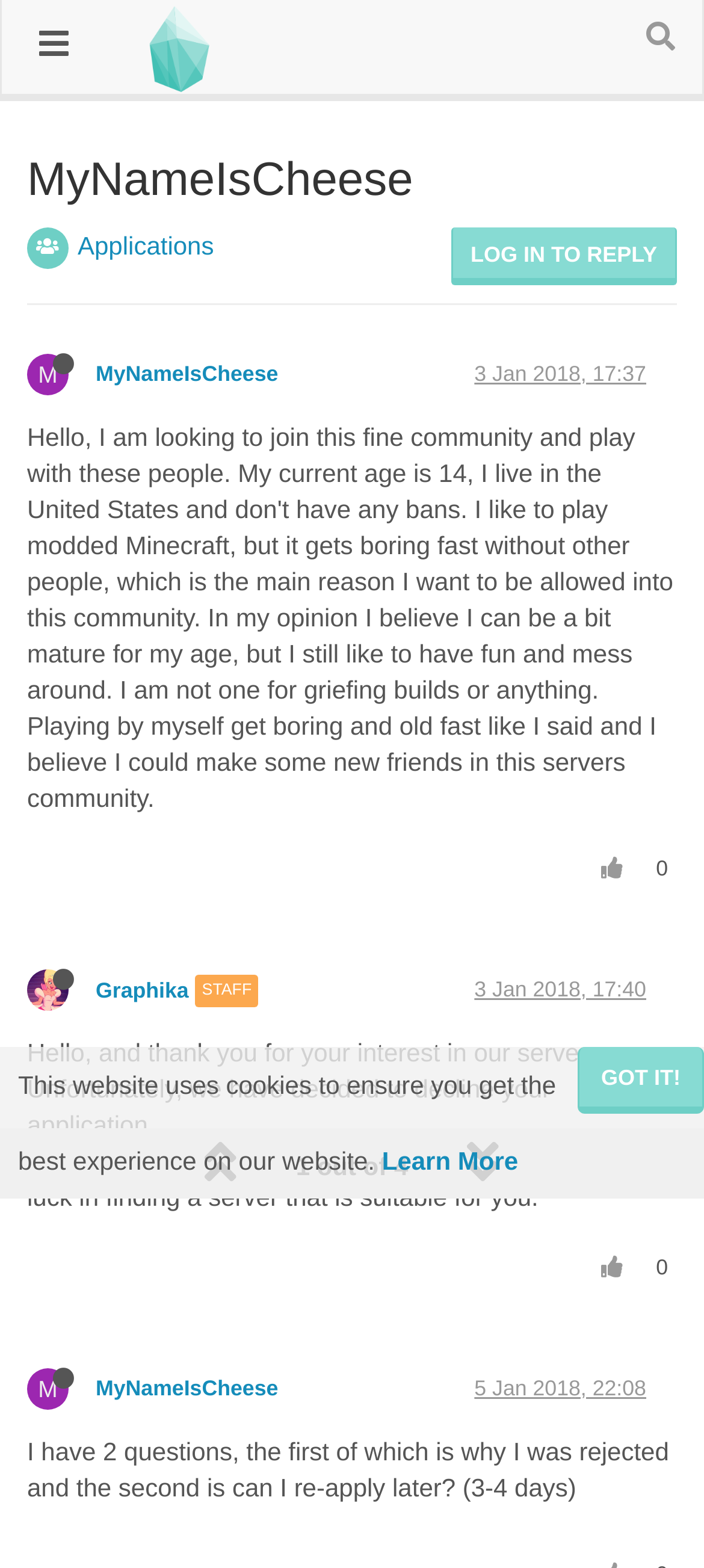Please determine the bounding box coordinates of the area that needs to be clicked to complete this task: 'Log in to reply'. The coordinates must be four float numbers between 0 and 1, formatted as [left, top, right, bottom].

[0.64, 0.145, 0.962, 0.182]